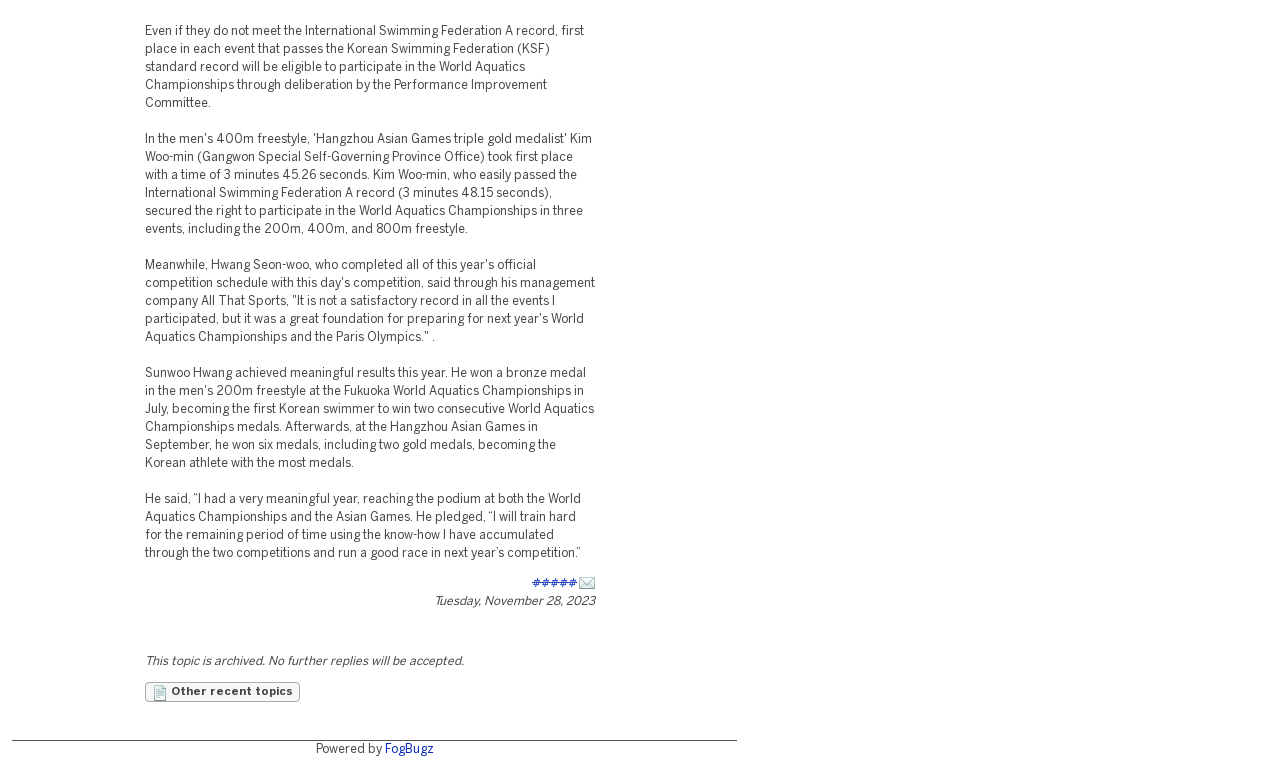Extract the bounding box coordinates of the UI element described: "FogBugz". Provide the coordinates in the format [left, top, right, bottom] with values ranging from 0 to 1.

[0.3, 0.961, 0.339, 0.975]